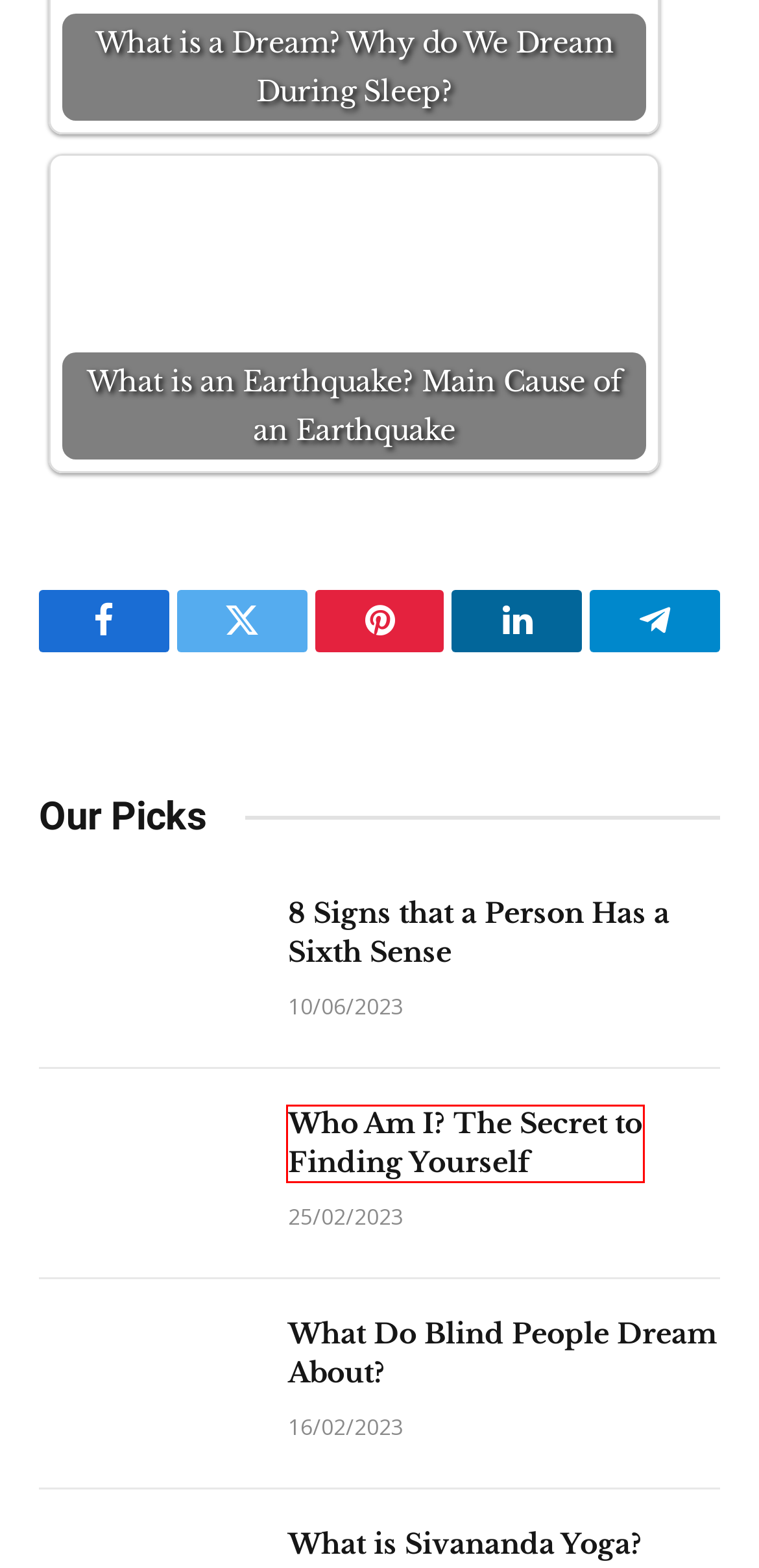Examine the screenshot of a webpage featuring a red bounding box and identify the best matching webpage description for the new page that results from clicking the element within the box. Here are the options:
A. What Do Blind People Dream About? - Lotusbuddhas
B. 12 Yoga Poses for Two People - LotusBuddhas
C. General Knowledge - LotusBuddhas
D. 8 Signs that a Person Has a Sixth Sense - LotusBuddhas
E. What is an Earthquake? Main Cause of an Earthquake
F. Who Am I? The Secret to Finding Yourself - Lotusbuddhas
G. Contact
H. Terms and Conditions » LotusBuddhas

F